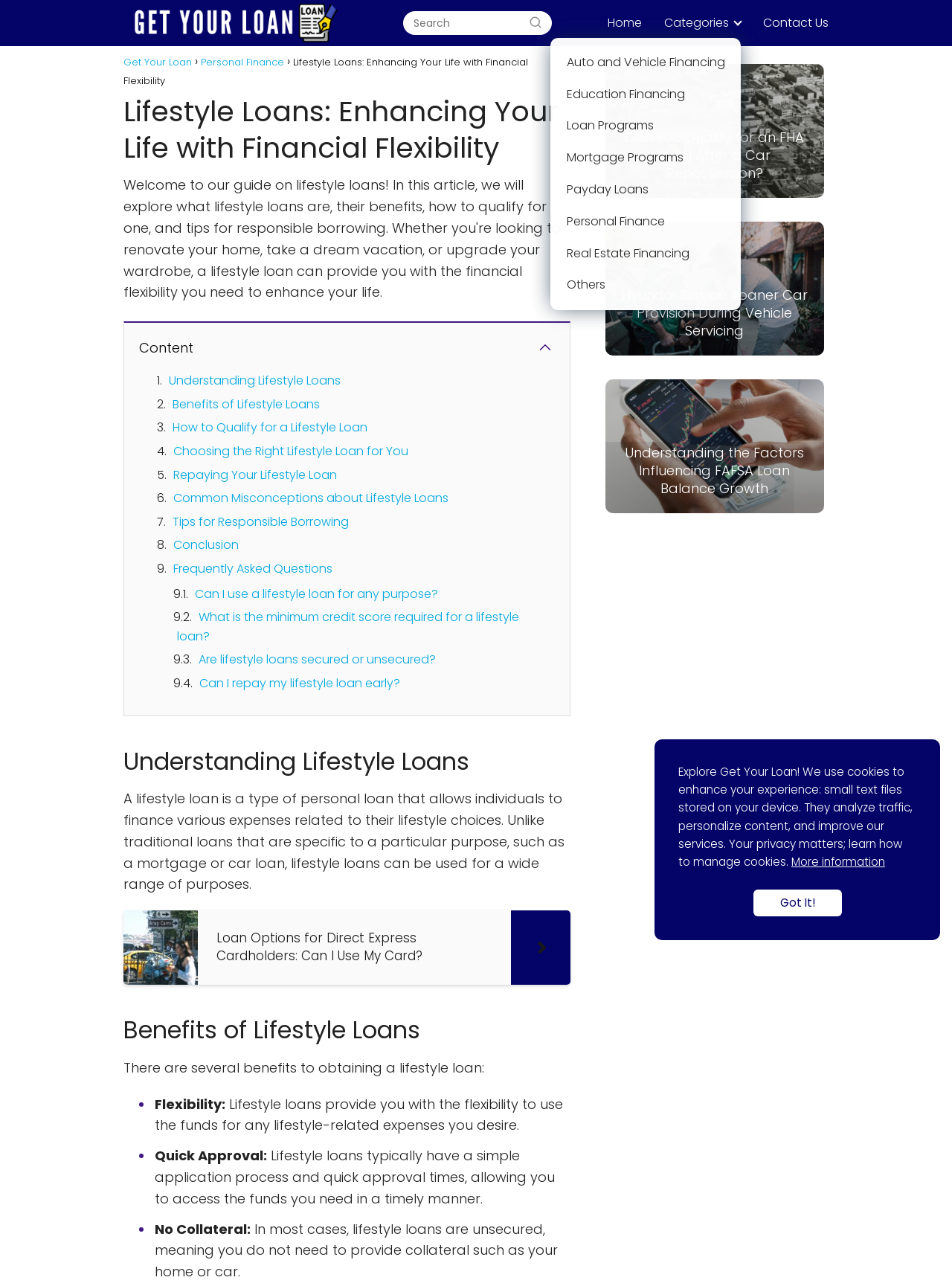Determine the bounding box coordinates of the element's region needed to click to follow the instruction: "Follow Henry Buys Homes on Twitter". Provide these coordinates as four float numbers between 0 and 1, formatted as [left, top, right, bottom].

None